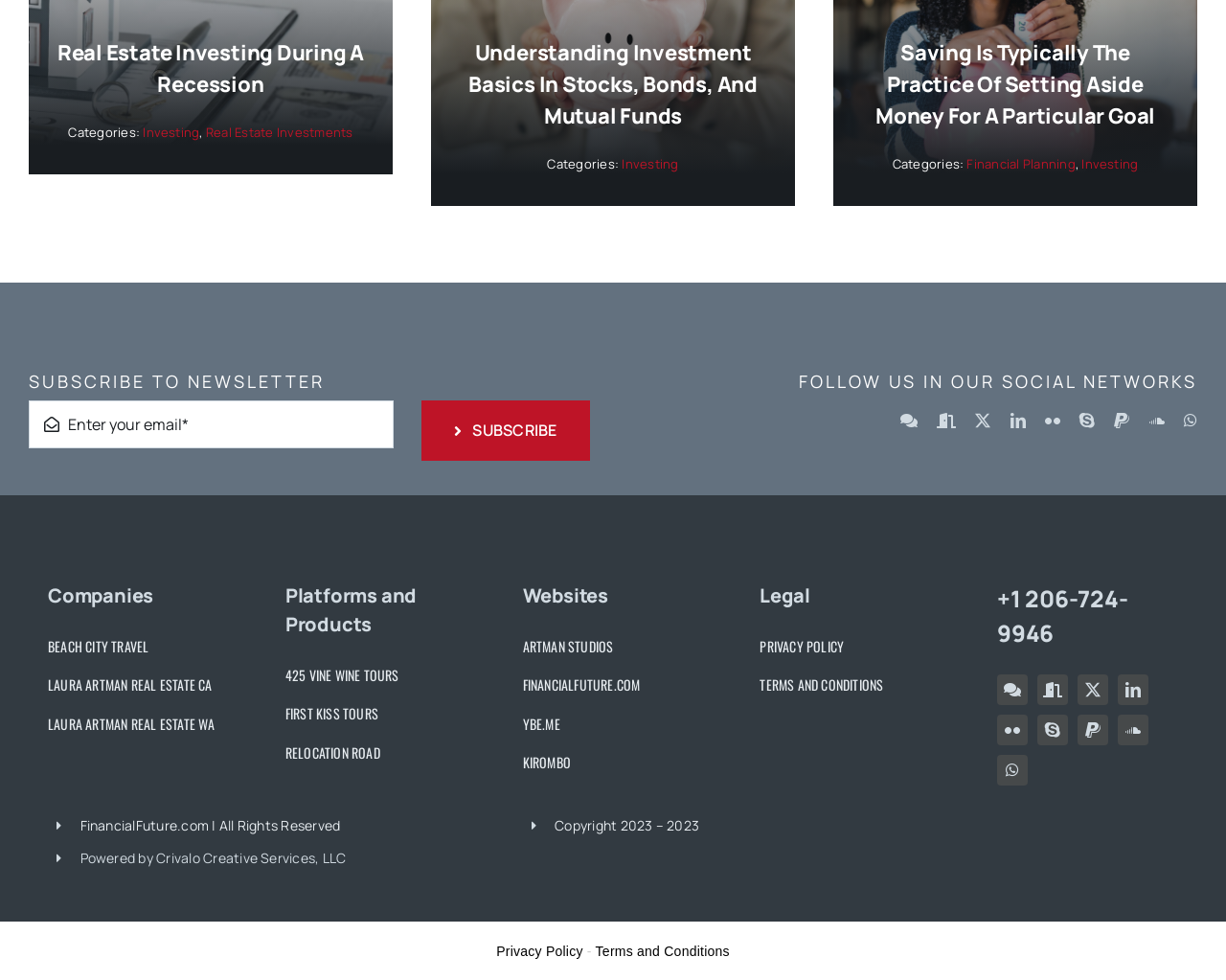Determine the bounding box of the UI element mentioned here: "Beach City Travel". The coordinates must be in the format [left, top, right, bottom] with values ranging from 0 to 1.

[0.039, 0.647, 0.187, 0.672]